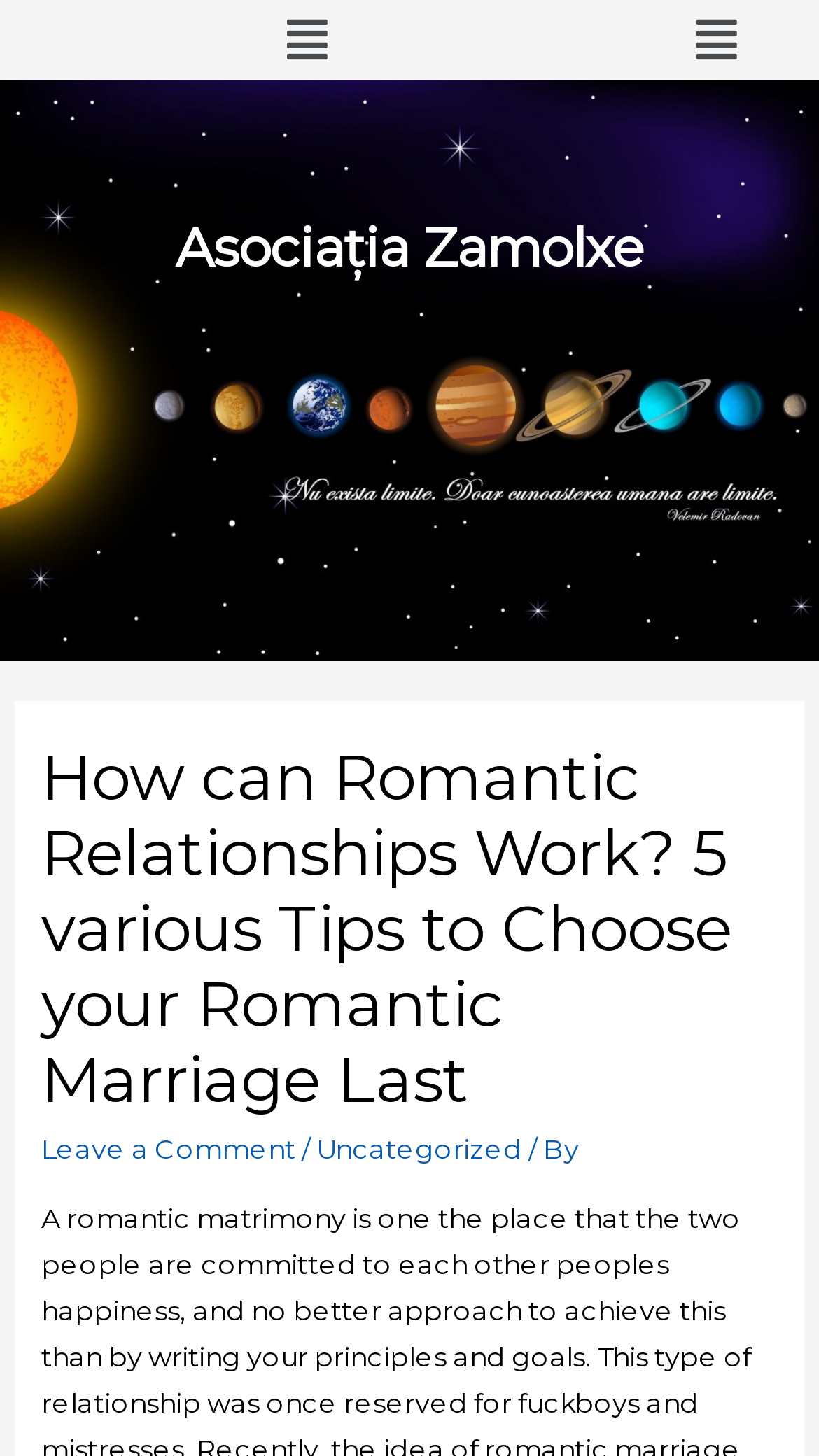Answer the question using only a single word or phrase: 
What is the author of the article?

Not specified